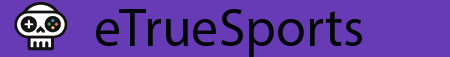Convey a rich and detailed description of the image.

The image features the logo of eTrueSports, set against a vibrant purple background. The logo prominently displays a playful skull design that incorporates gaming elements, including gaming controllers and colored buttons on its forehead, symbolizing the platform's focus on esports and gaming culture. The bold, black typography of "eTrueSports" reinforces its brand identity, aiming to attract an audience passionate about the gaming world and contemporary sports discussions. This visual representation blends fun and modernity, perfectly aligning with the ethos of the esports community.